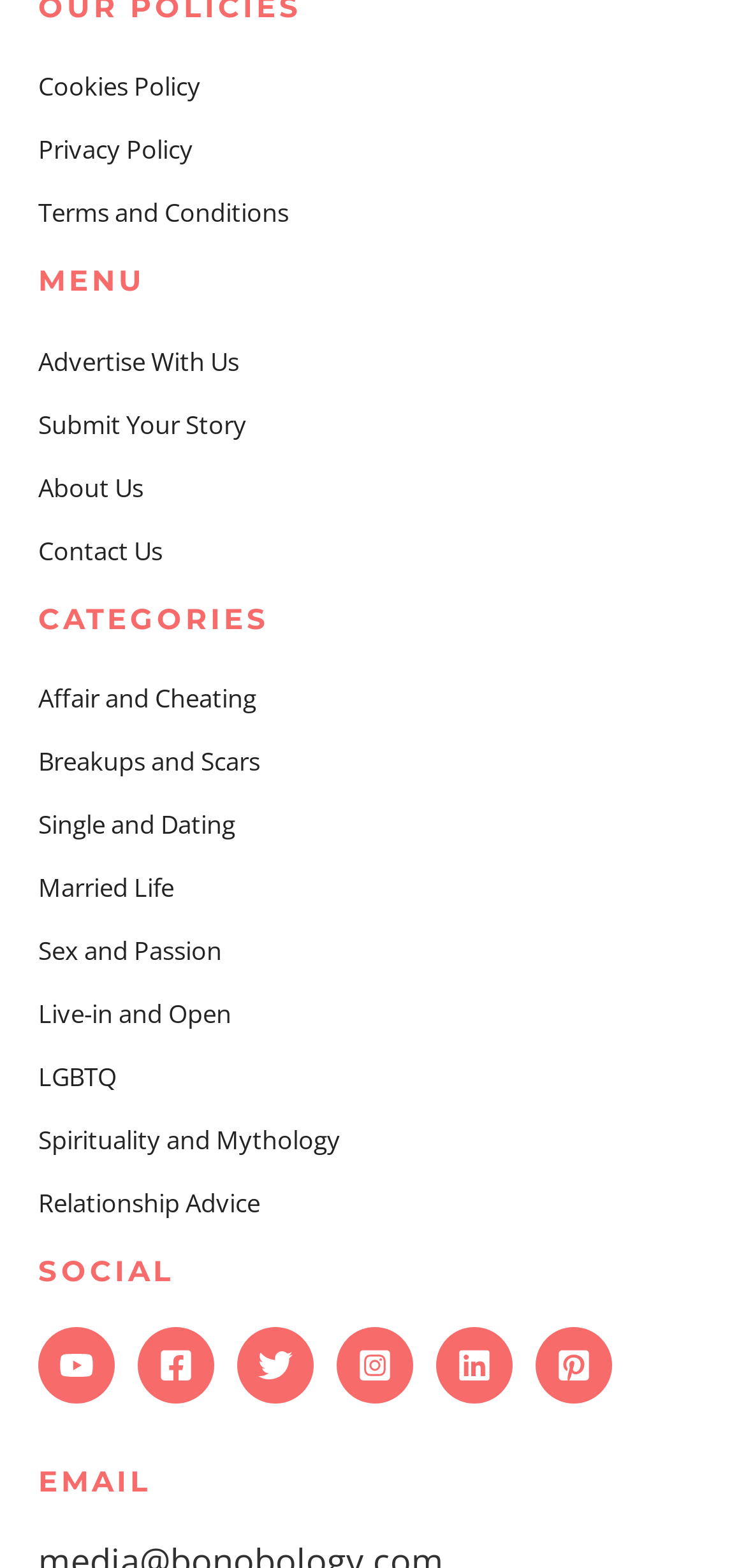Determine the coordinates of the bounding box that should be clicked to complete the instruction: "Open YouTube". The coordinates should be represented by four float numbers between 0 and 1: [left, top, right, bottom].

[0.051, 0.846, 0.154, 0.895]